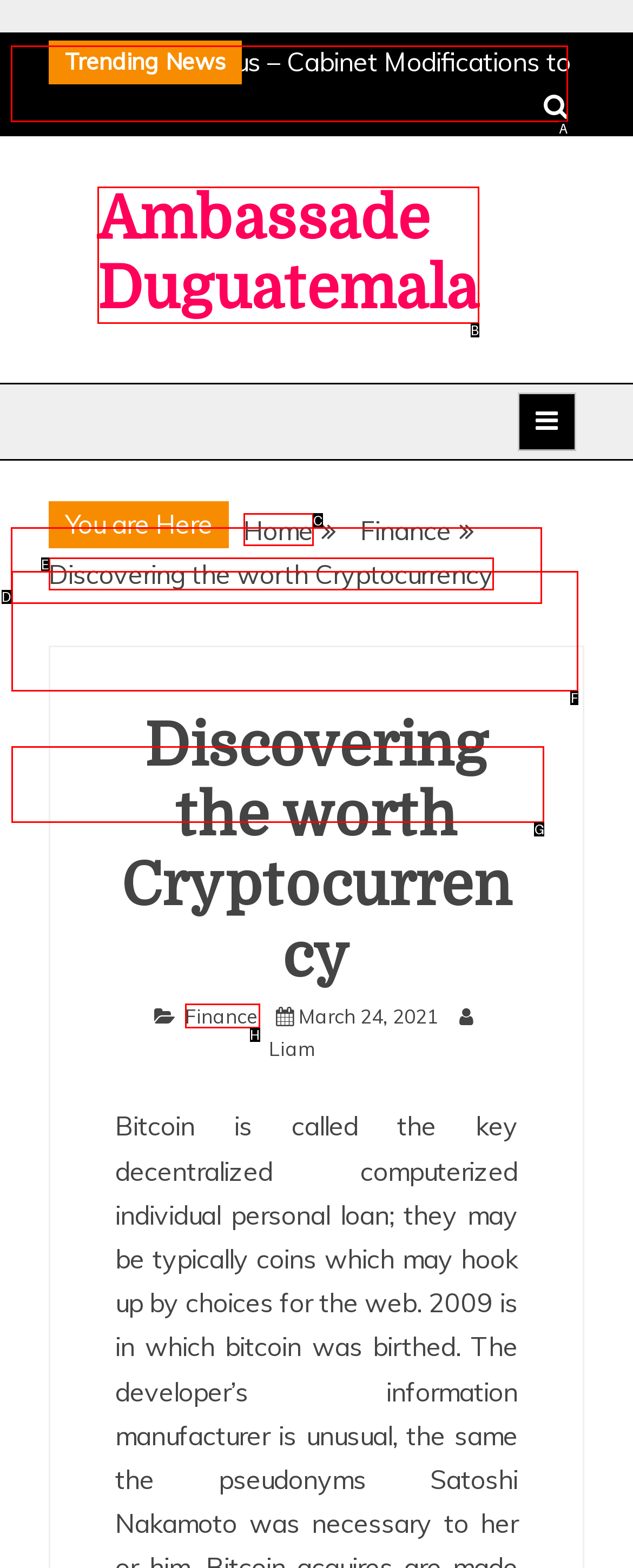Tell me which one HTML element best matches the description: Ambassade Duguatemala
Answer with the option's letter from the given choices directly.

B